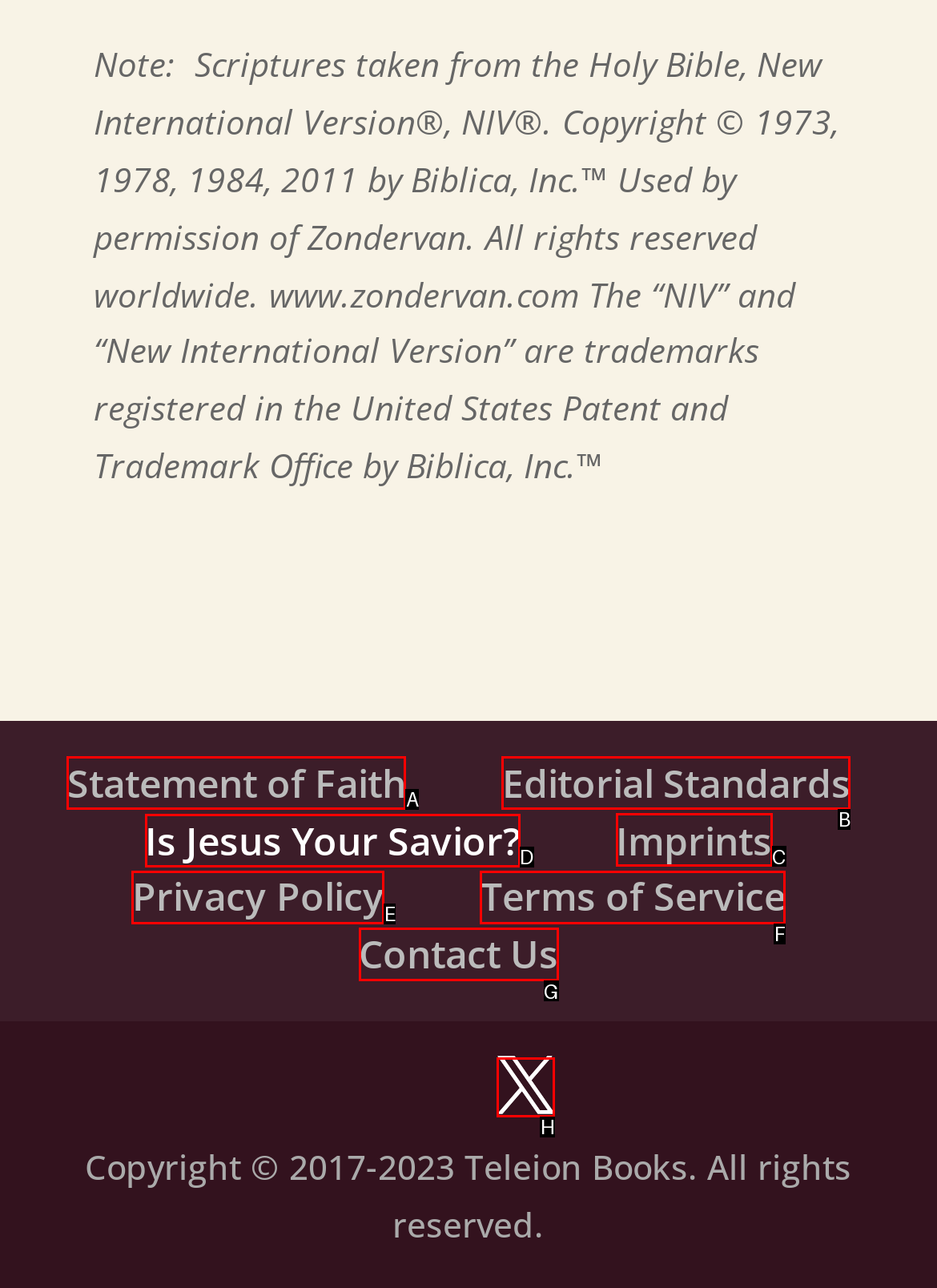Identify the correct letter of the UI element to click for this task: Check if Jesus is your savior
Respond with the letter from the listed options.

D